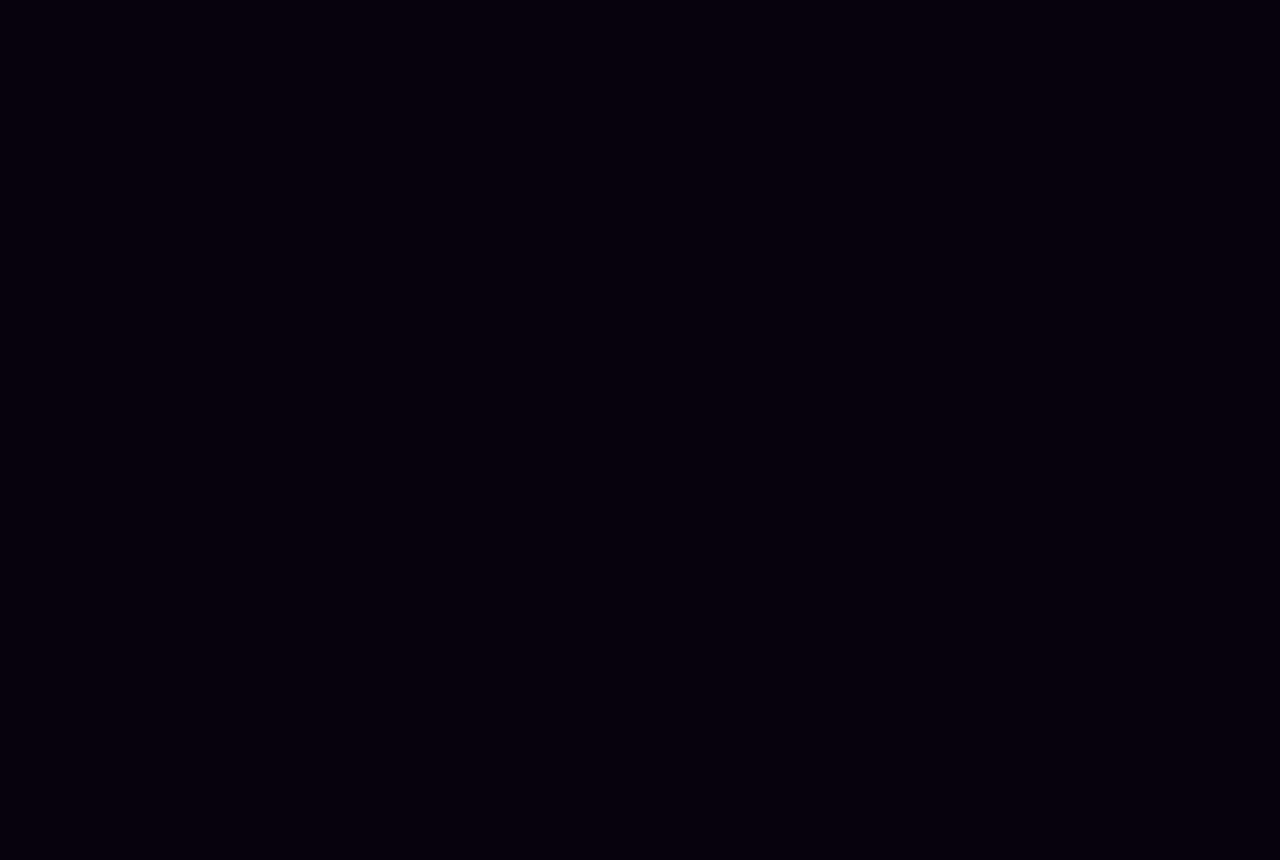Locate and provide the bounding box coordinates for the HTML element that matches this description: "‘Porn Hud’ Search Xvideos Com".

[0.0, 0.063, 0.594, 0.119]